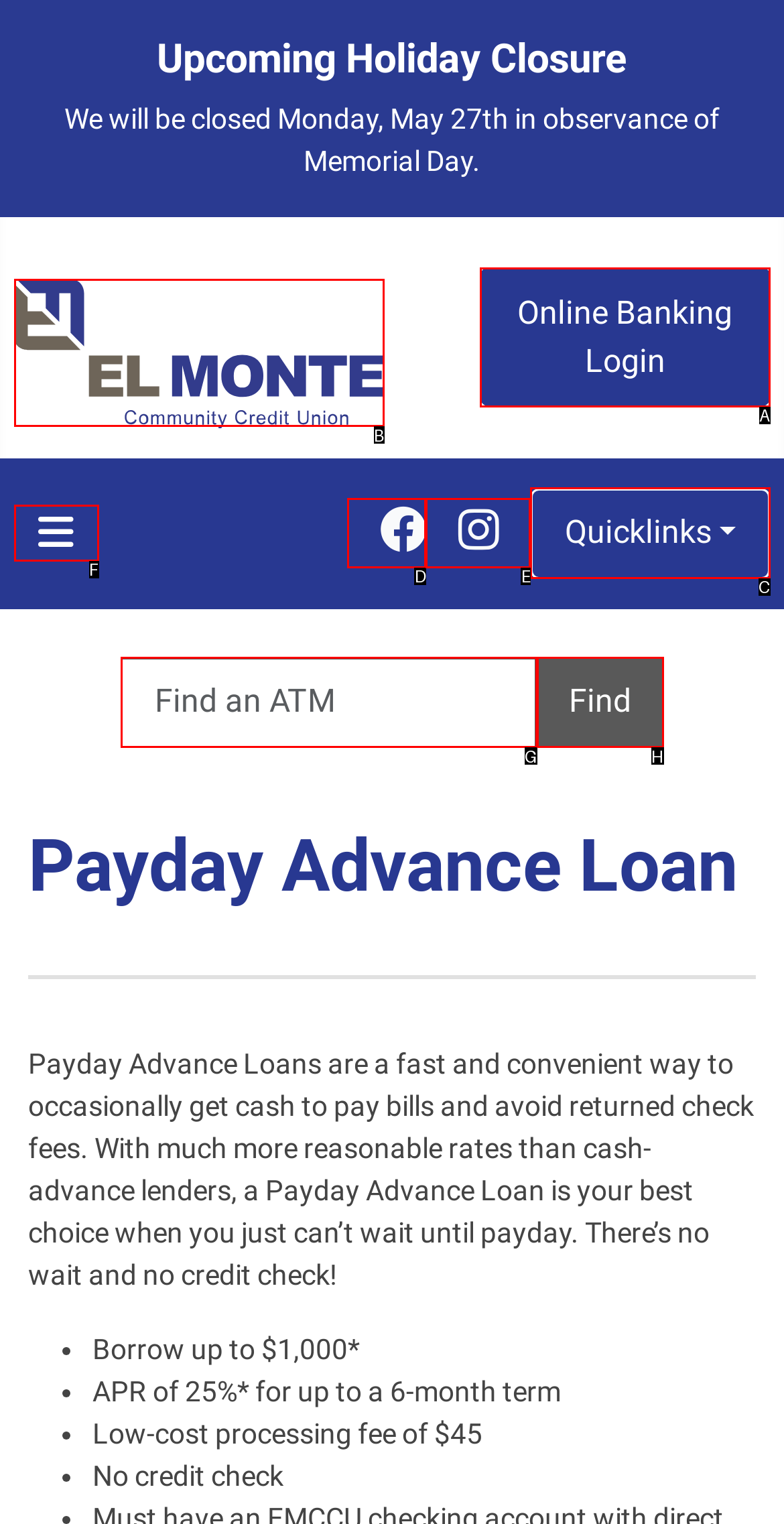From the given options, tell me which letter should be clicked to complete this task: Go to Homepage
Answer with the letter only.

B